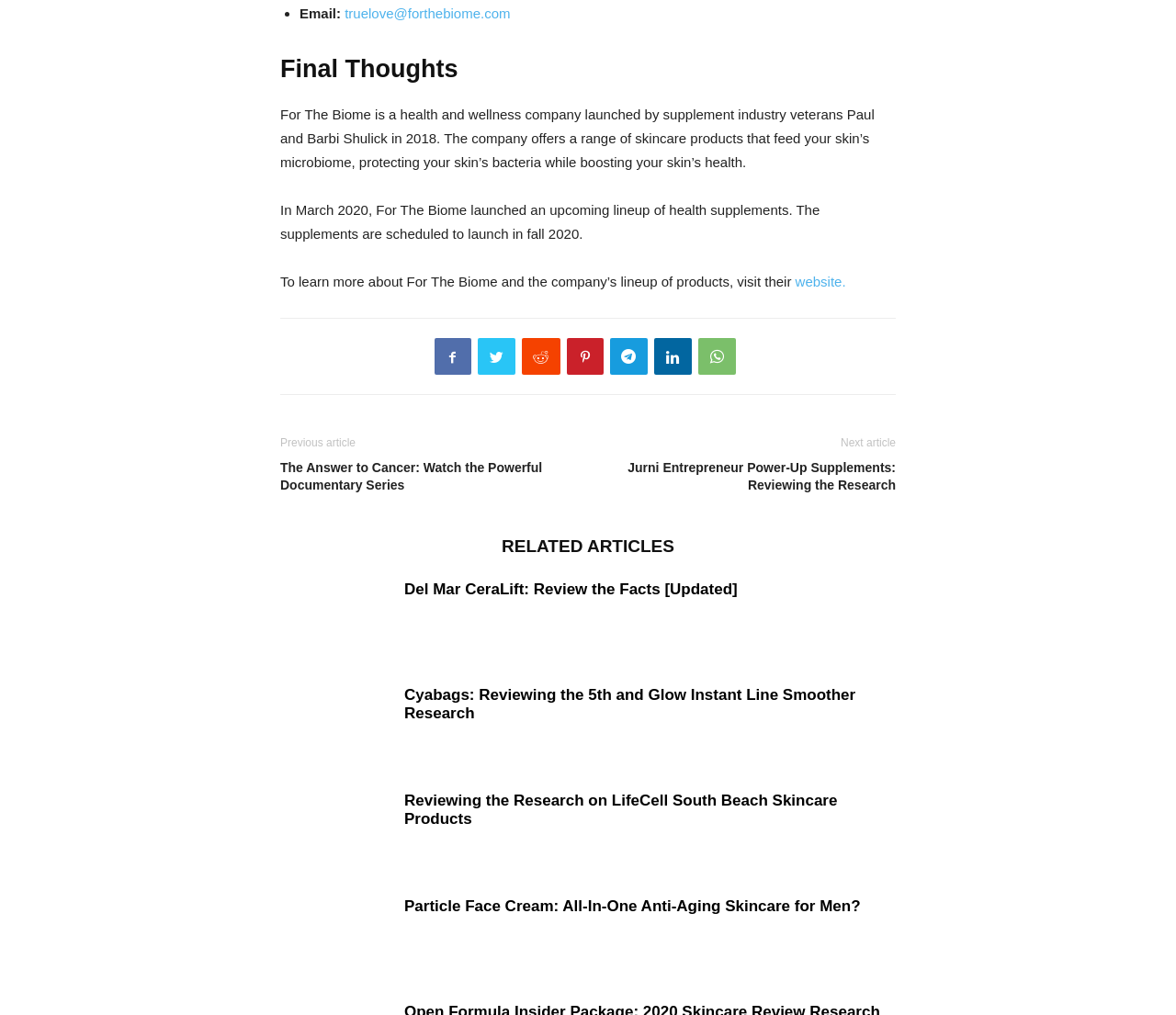Pinpoint the bounding box coordinates of the clickable element to carry out the following instruction: "read the next article."

[0.508, 0.453, 0.762, 0.487]